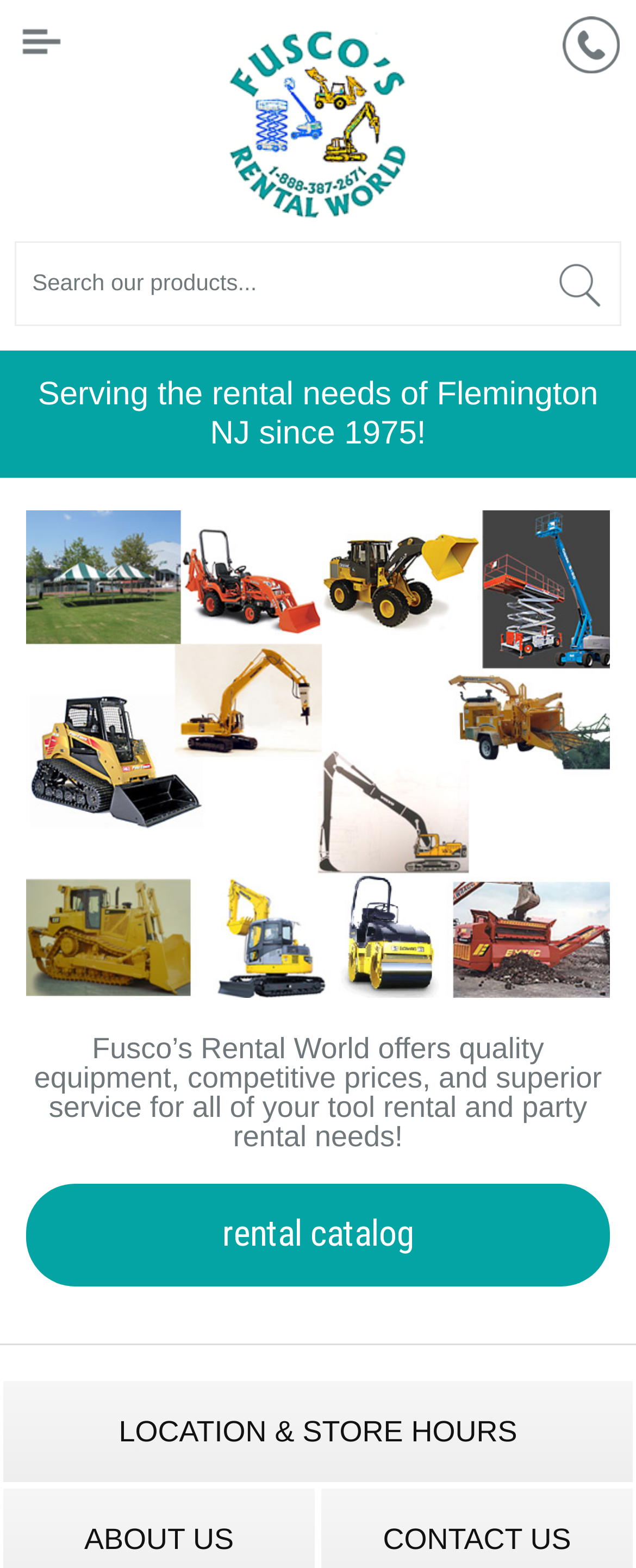Create an elaborate caption for the webpage.

The webpage is about Fusco's Rental World, a company that supplies tool rentals and equipment rentals in Flemington, NJ, and Western New Jersey. At the top left corner, there is a "Menu" link accompanied by a small image. Next to it, on the top center, is the company's "Logo" link, which is a larger image. On the top right corner, there are two links: "Contact us" and "Search our products...". The "Contact us" link has a small image, while the "Search our products..." link has a slightly larger image.

Below the top section, there is a heading that reads "Serving the rental needs of Flemington NJ since 1975!". This heading spans the entire width of the page. Underneath, there is a link to "Equipment rentals in Western New Jersey" on the left side, accompanied by a medium-sized image. This link takes up about two-thirds of the page's width.

Further down, there is another heading that describes the company's offerings, stating that they provide quality equipment, competitive prices, and superior service for tool rental and party rental needs. This heading also spans the entire width of the page. Below it, on the left side, there are two links: "rental catalog" and "LOCATION & STORE HOURS". The "LOCATION & STORE HOURS" link spans the entire width of the page.